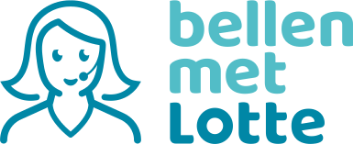Reply to the question with a single word or phrase:
What is the likely context of the webpage?

Health or medical queries